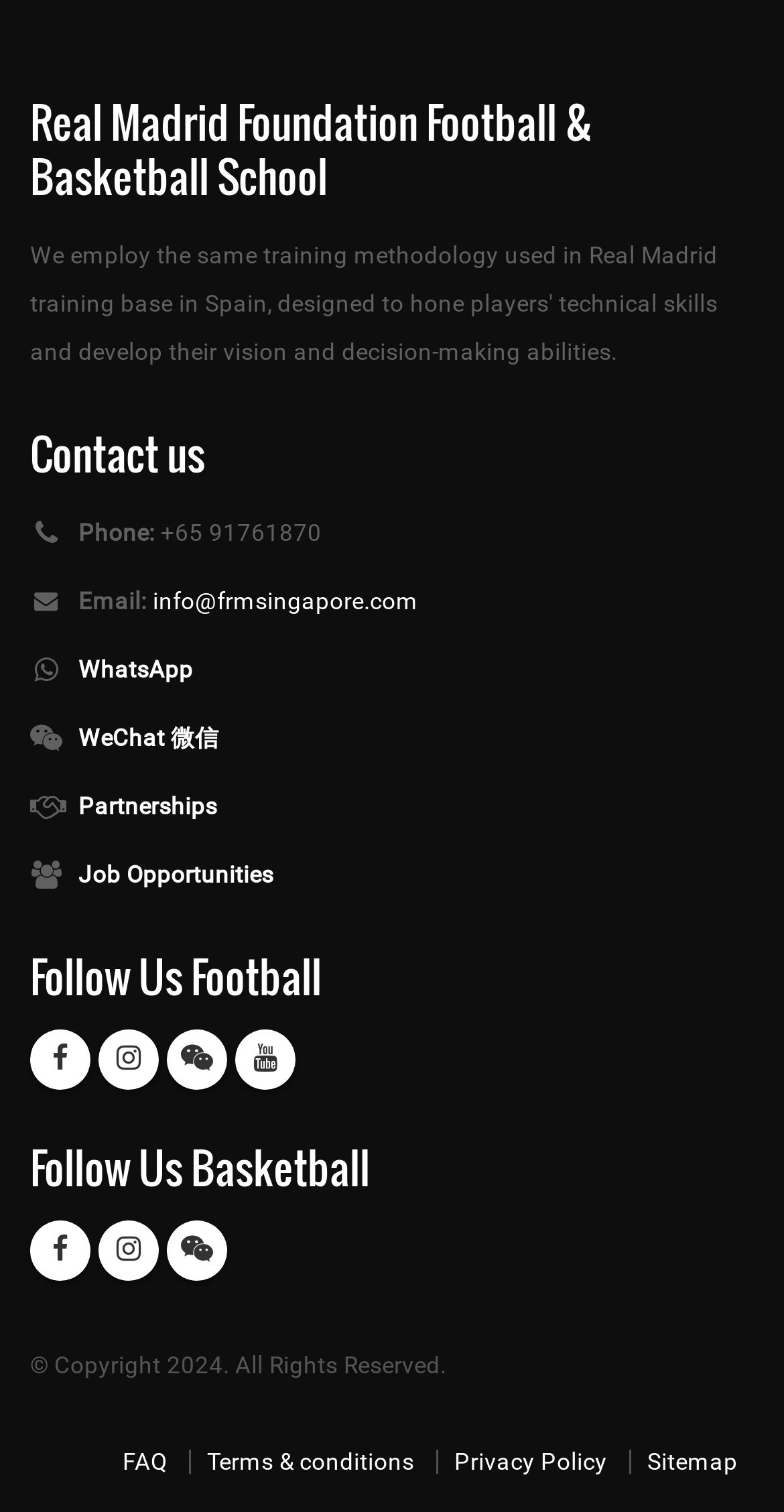Determine the coordinates of the bounding box that should be clicked to complete the instruction: "Send an email to info@frmsingapore.com". The coordinates should be represented by four float numbers between 0 and 1: [left, top, right, bottom].

[0.195, 0.389, 0.533, 0.407]